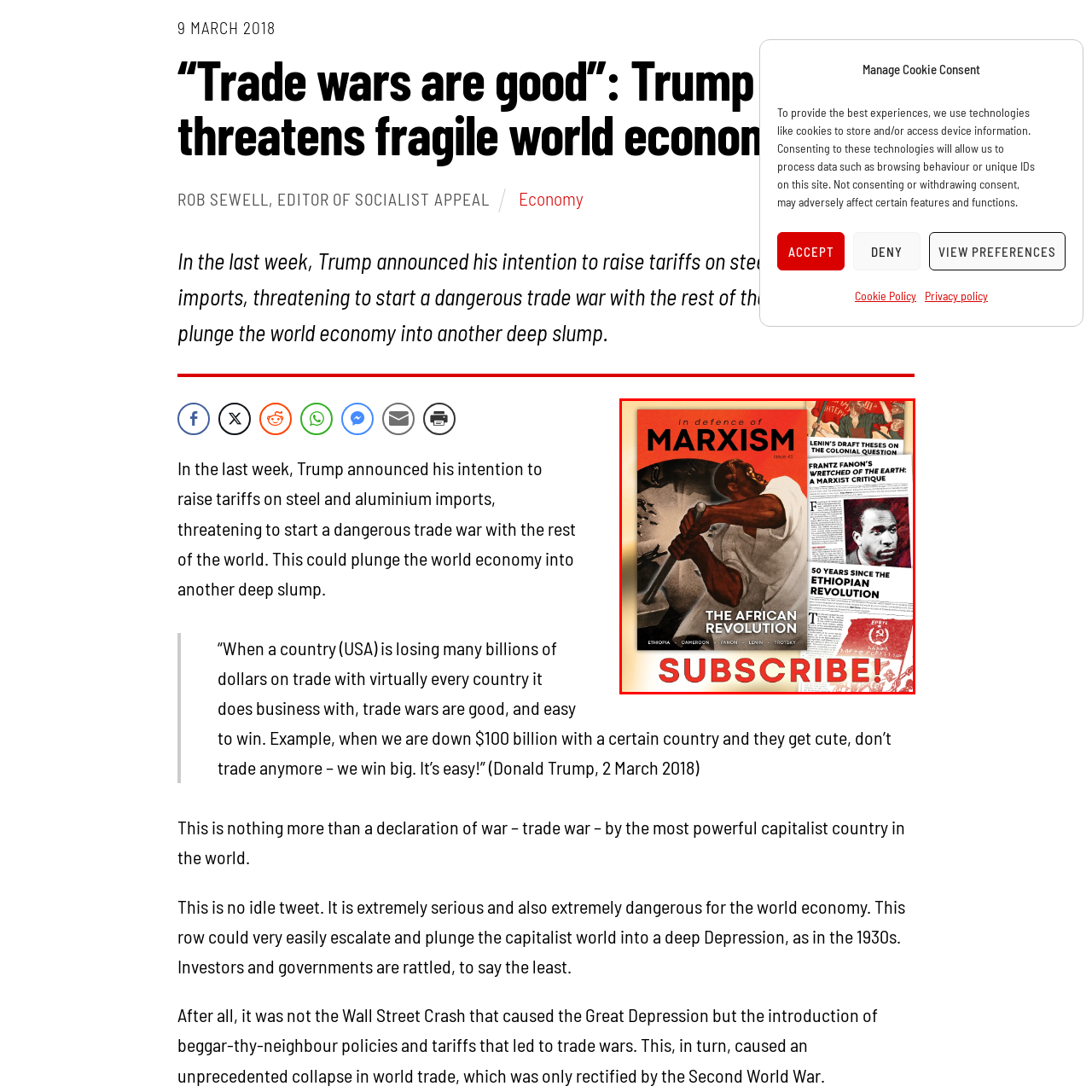What is the title of the magazine issue?
Analyze the image inside the red bounding box and provide a one-word or short-phrase answer to the question.

THE AFRICAN REVOLUTION